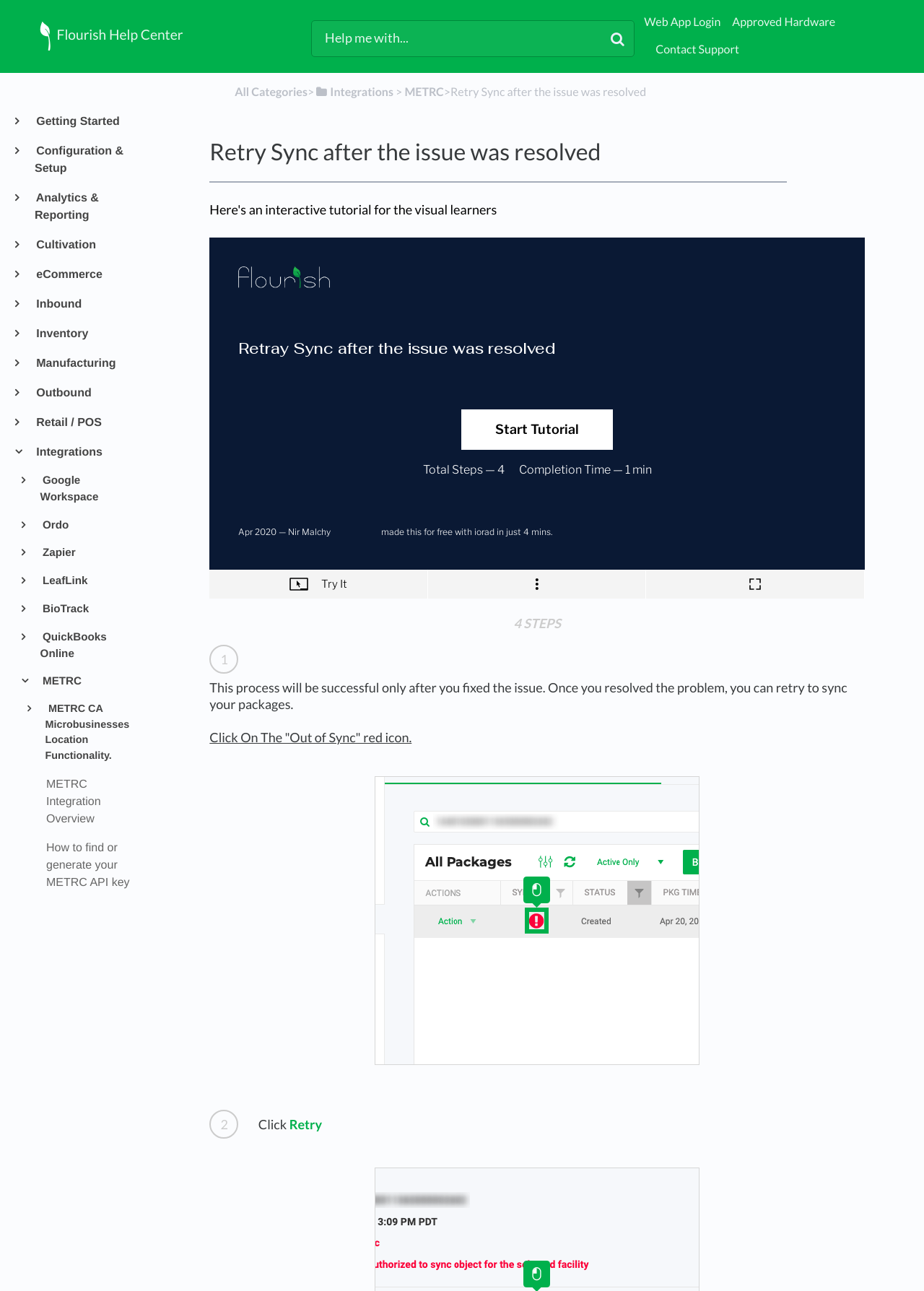Write an elaborate caption that captures the essence of the webpage.

The webpage is a tutorial guide for retrying sync after resolving an issue. At the top left, there is a link to the "Flourish Help Center" accompanied by a small image. On the top right, there are several links to different sections, including "Web App Login", "Approved Hardware", and "Contact Support". Below these links, there is a search bar with a placeholder text "Help me with...".

On the left side of the page, there is a menu with various categories, including "Getting Started", "Configuration & Setup", "Analytics & Reporting", and others. Each category has a dropdown arrow and can be expanded to show more links. The menu also includes links to specific integrations, such as "Google Workspace", "Ordo", and "METRC".

The main content of the page is an interactive tutorial with a heading "Retry Sync after the issue was resolved". The tutorial consists of 4 steps, with each step having a brief description and an accompanying image. The steps are: clicking on the "Out of Sync" red icon, retrying to sync packages, and resolving any issues that may arise.

Below the tutorial, there are several links related to METRC integration, including "METRC Integration Overview", "How to find or generate your METRC API key", and "Sync cultivation Data from METRC". There is also a link to "All Categories" and a breadcrumb trail showing the current location in the menu.

Throughout the page, there are several images, including a small icon next to the "Flourish Help Center" link, an image in the tutorial, and a few other icons and graphics. The overall layout is organized, with clear headings and concise text.